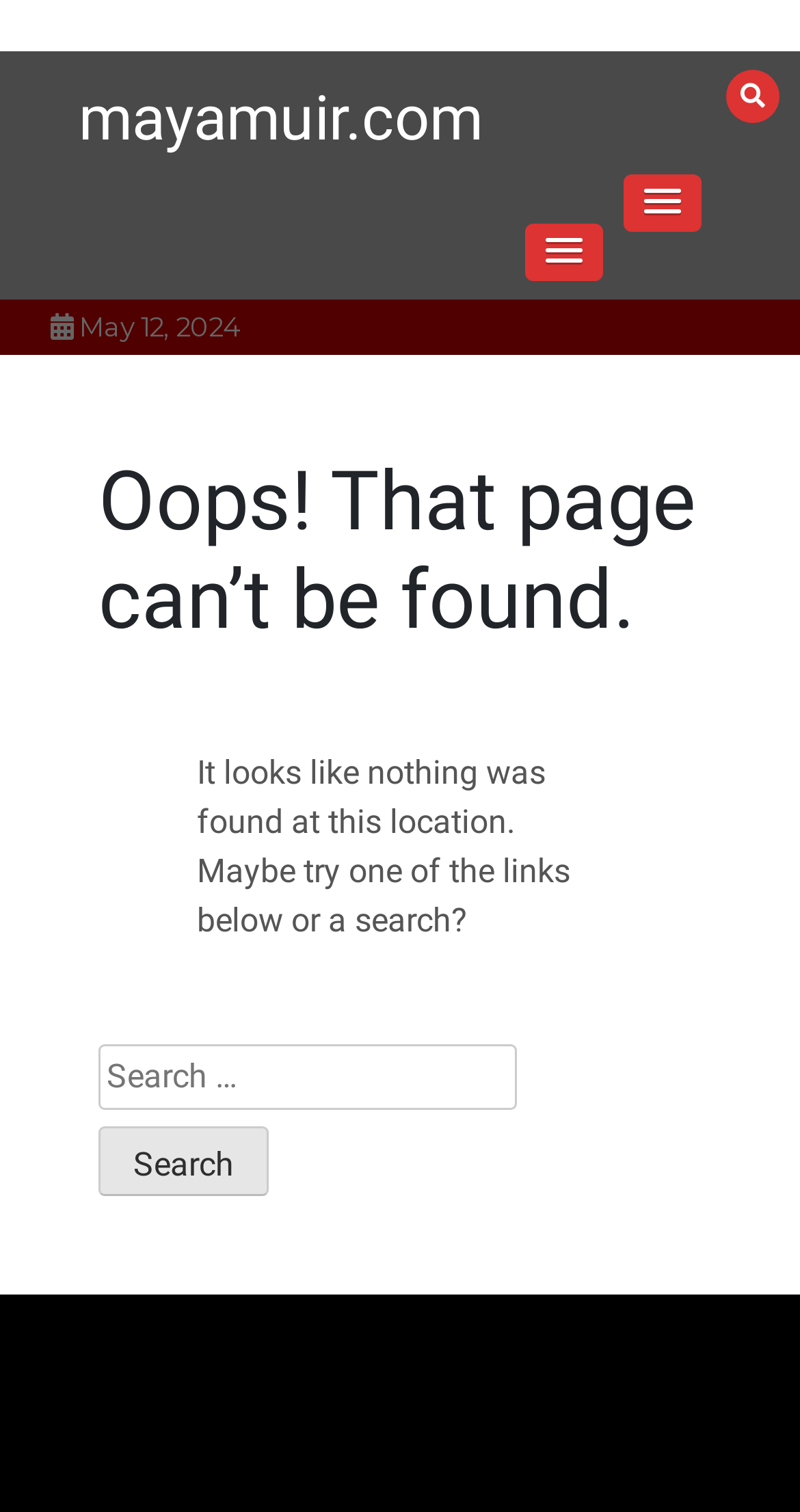How many buttons are there on the webpage?
Based on the image content, provide your answer in one word or a short phrase.

3